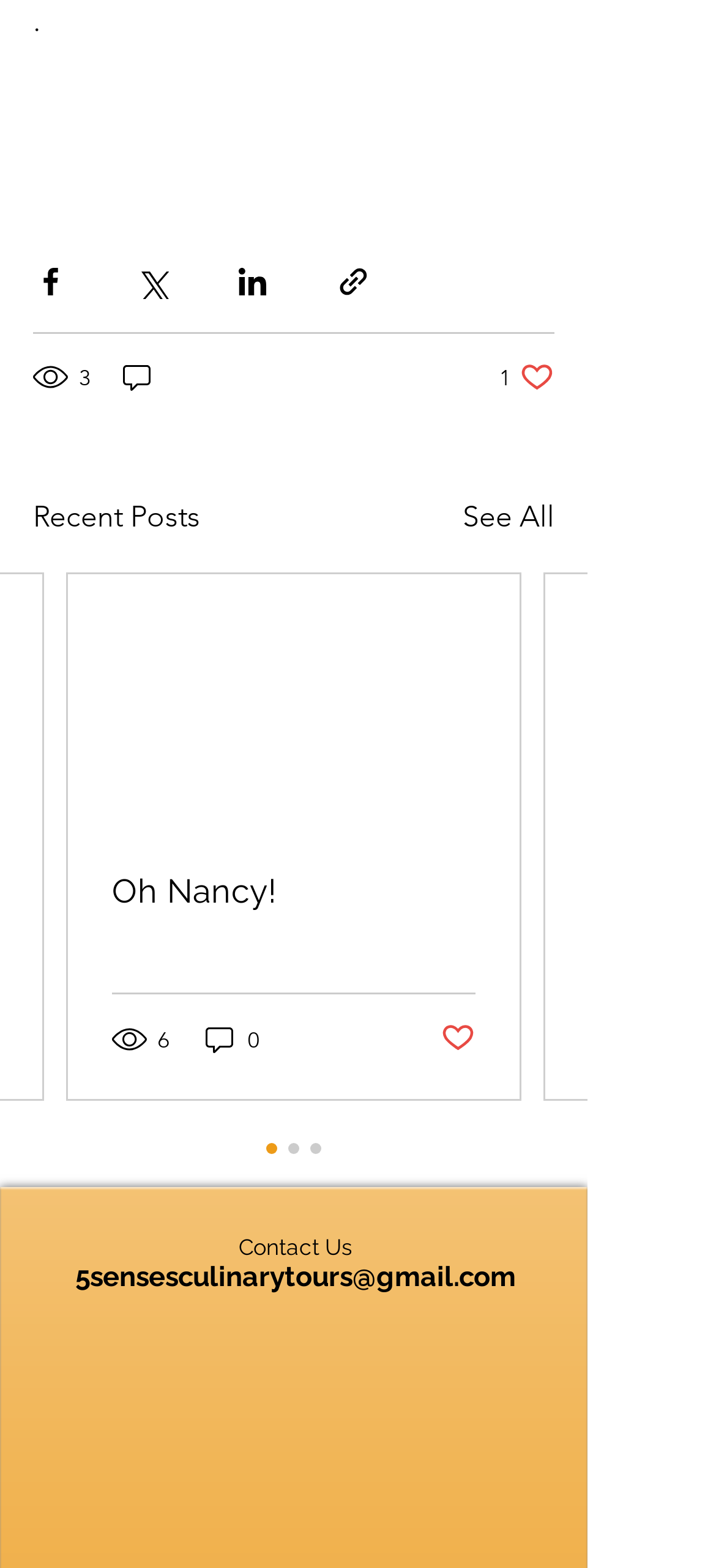What is the email address to contact?
Answer with a single word or phrase, using the screenshot for reference.

5sensesculinarytours@gmail.com